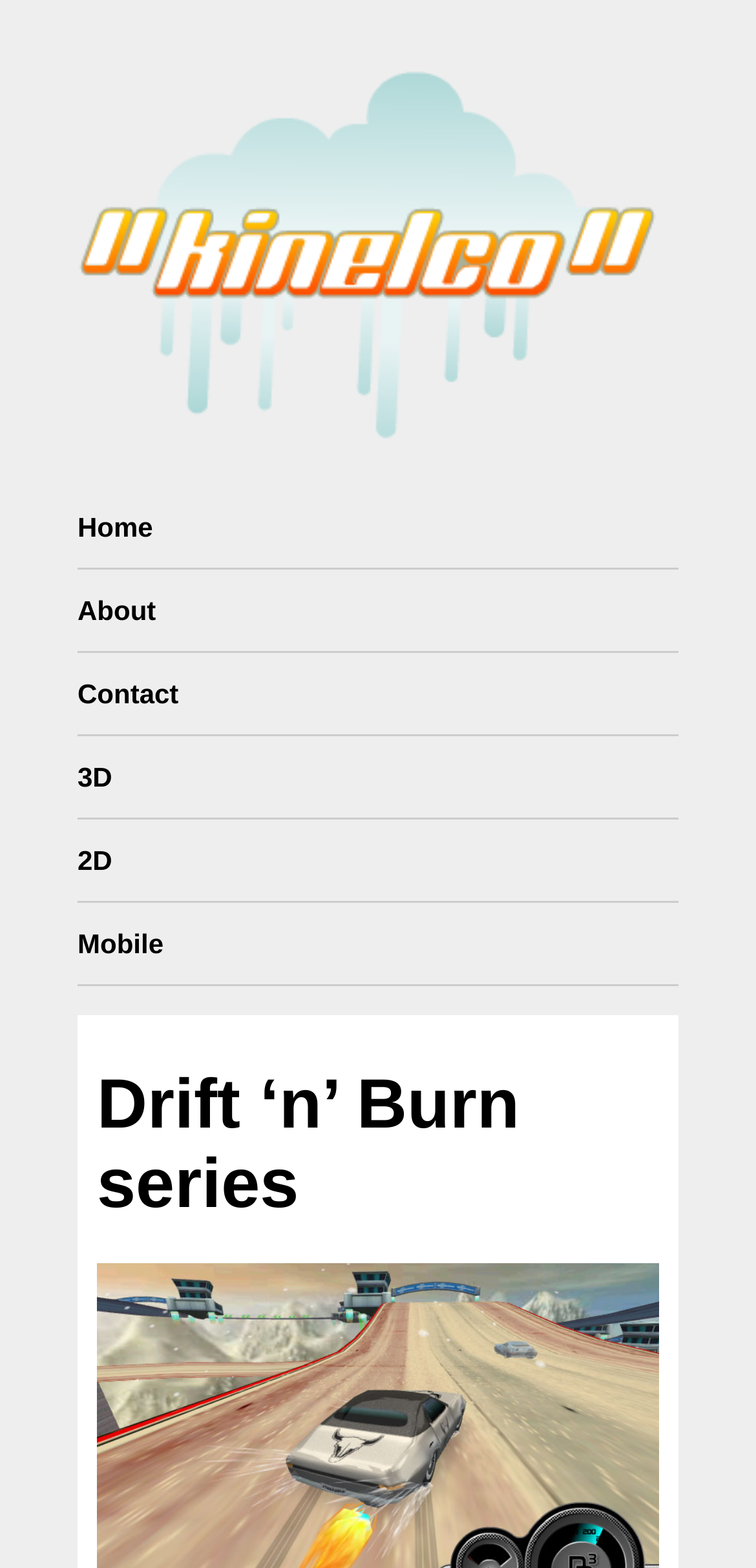Find the bounding box coordinates of the area that needs to be clicked in order to achieve the following instruction: "explore Drift ‘n’ Burn series". The coordinates should be specified as four float numbers between 0 and 1, i.e., [left, top, right, bottom].

[0.128, 0.678, 0.872, 0.78]